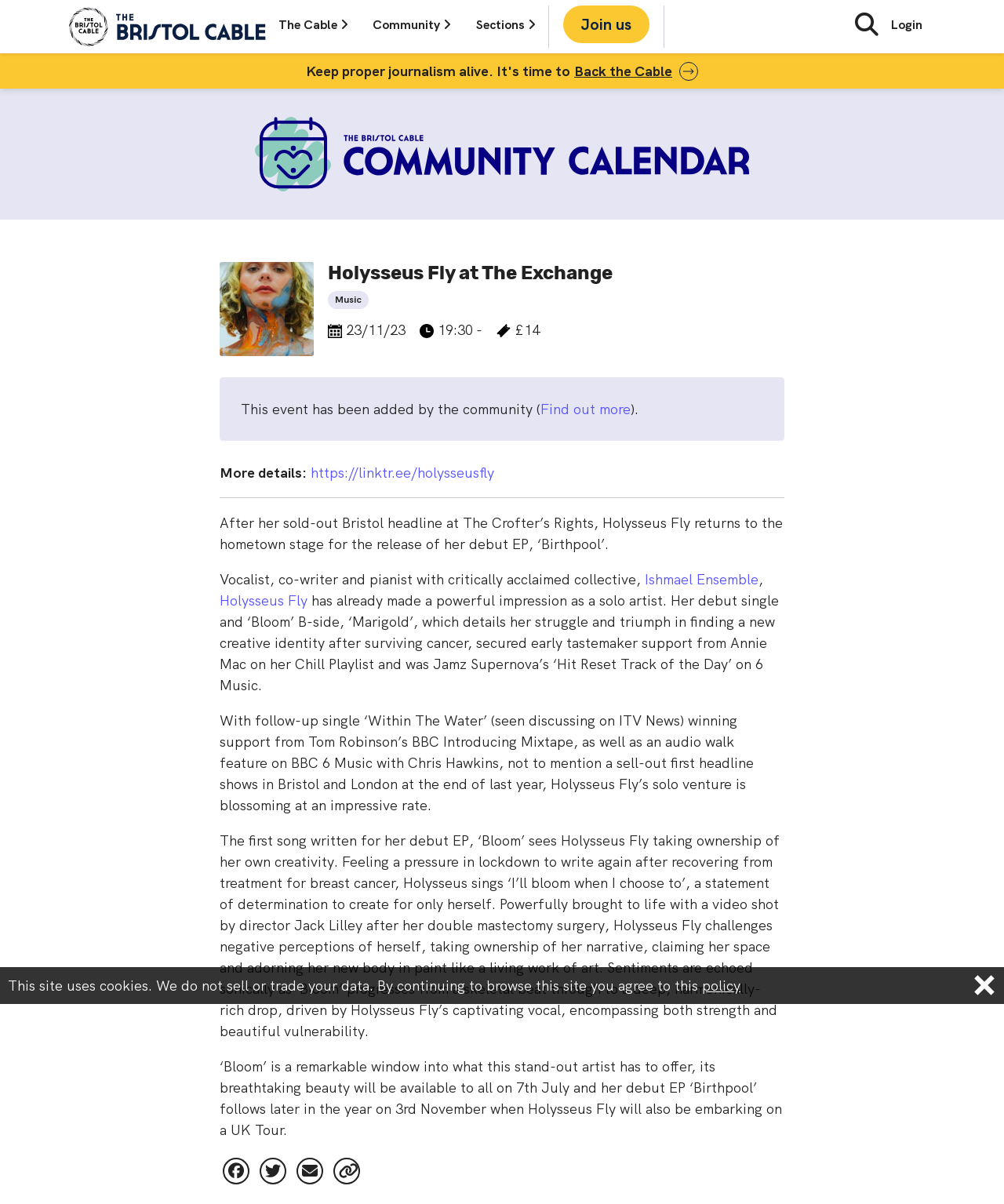Show me the bounding box coordinates of the clickable region to achieve the task as per the instruction: "Click the 'Join us' link".

[0.561, 0.005, 0.647, 0.036]